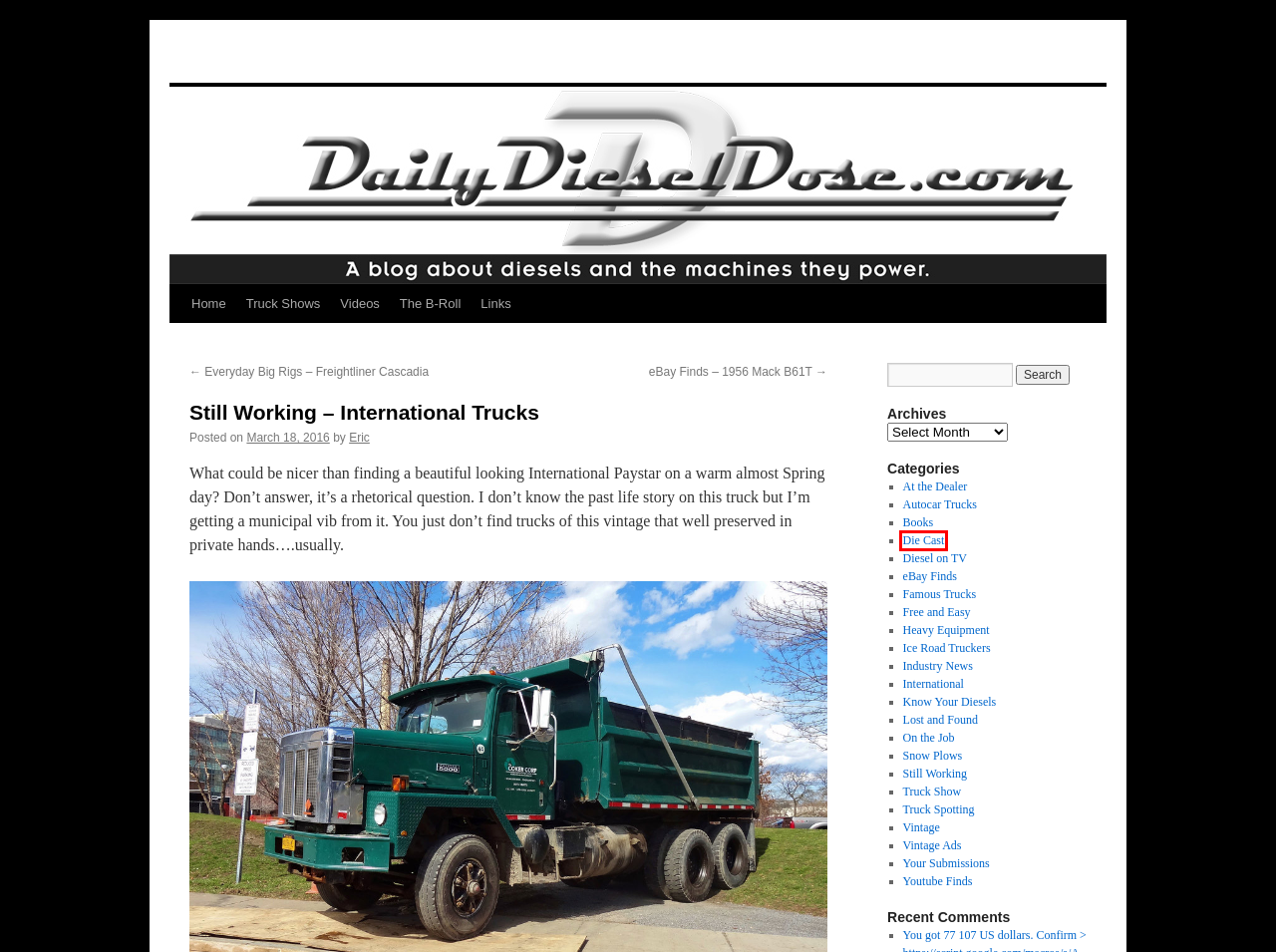You are presented with a screenshot of a webpage with a red bounding box. Select the webpage description that most closely matches the new webpage after clicking the element inside the red bounding box. The options are:
A. Truck Show |
B. eBay Finds |
C. International |
D. Truck Shows |
E. Lost and Found |
F. Vintage Ads |
G. Die Cast |
H. Everyday Big Rigs – Freightliner Cascadia |

G